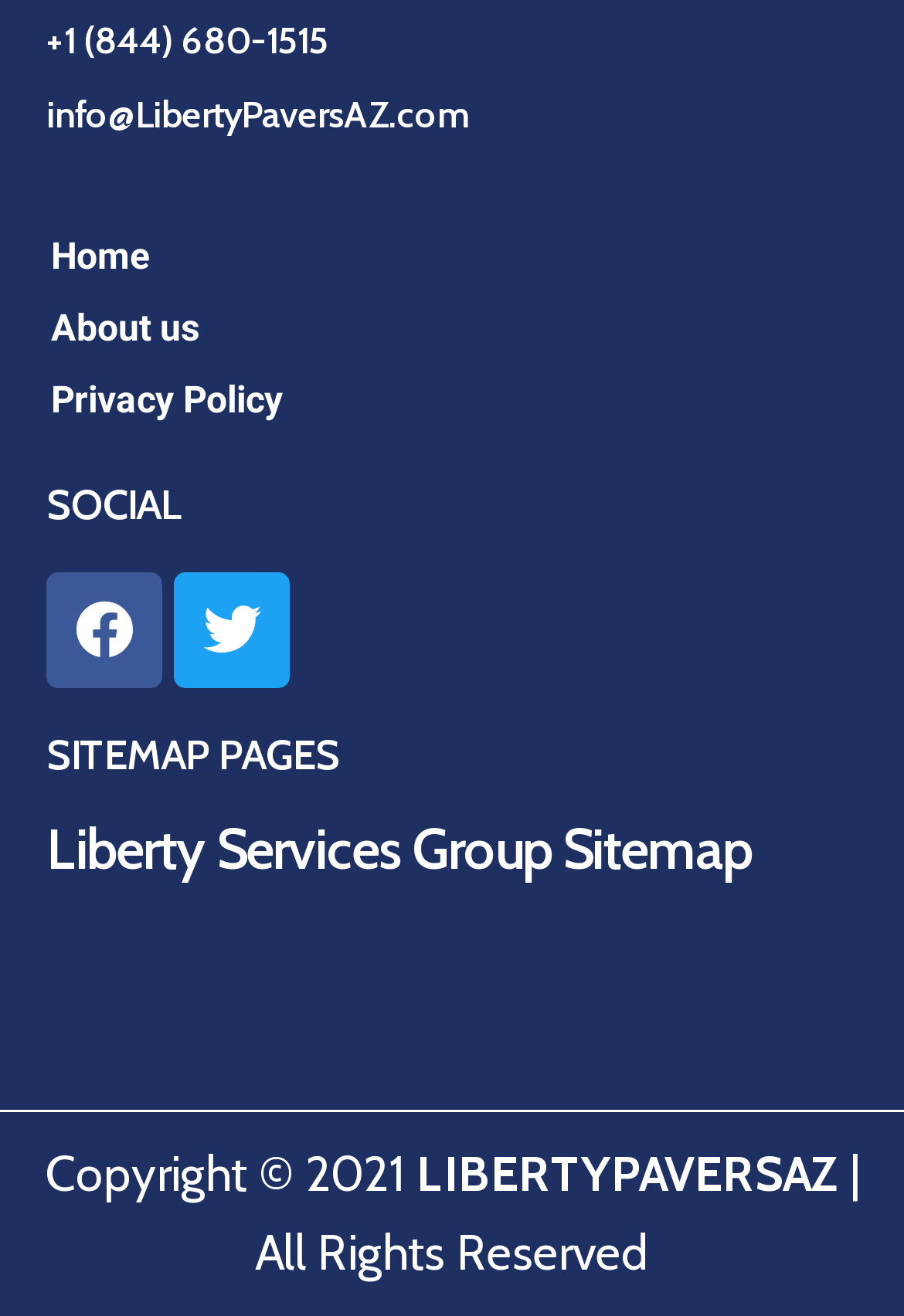What is the name of the company?
Ensure your answer is thorough and detailed.

The company name can be found in the StaticText element at the bottom of the webpage, which contains the text 'LIBERTYPAVERSAZ'.